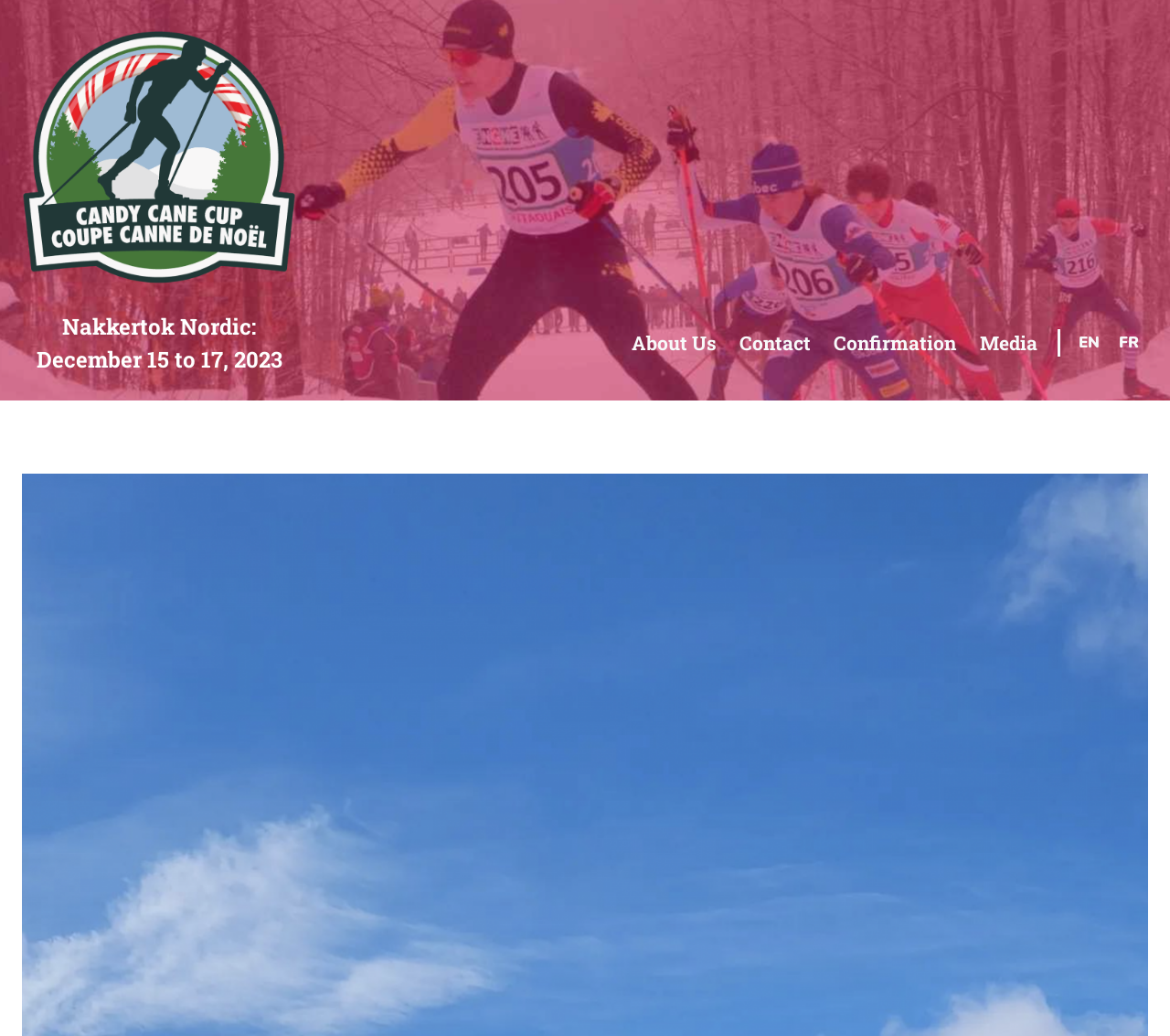Determine the webpage's heading and output its text content.

We’re looking for volunteers, you’re looking for accommodations